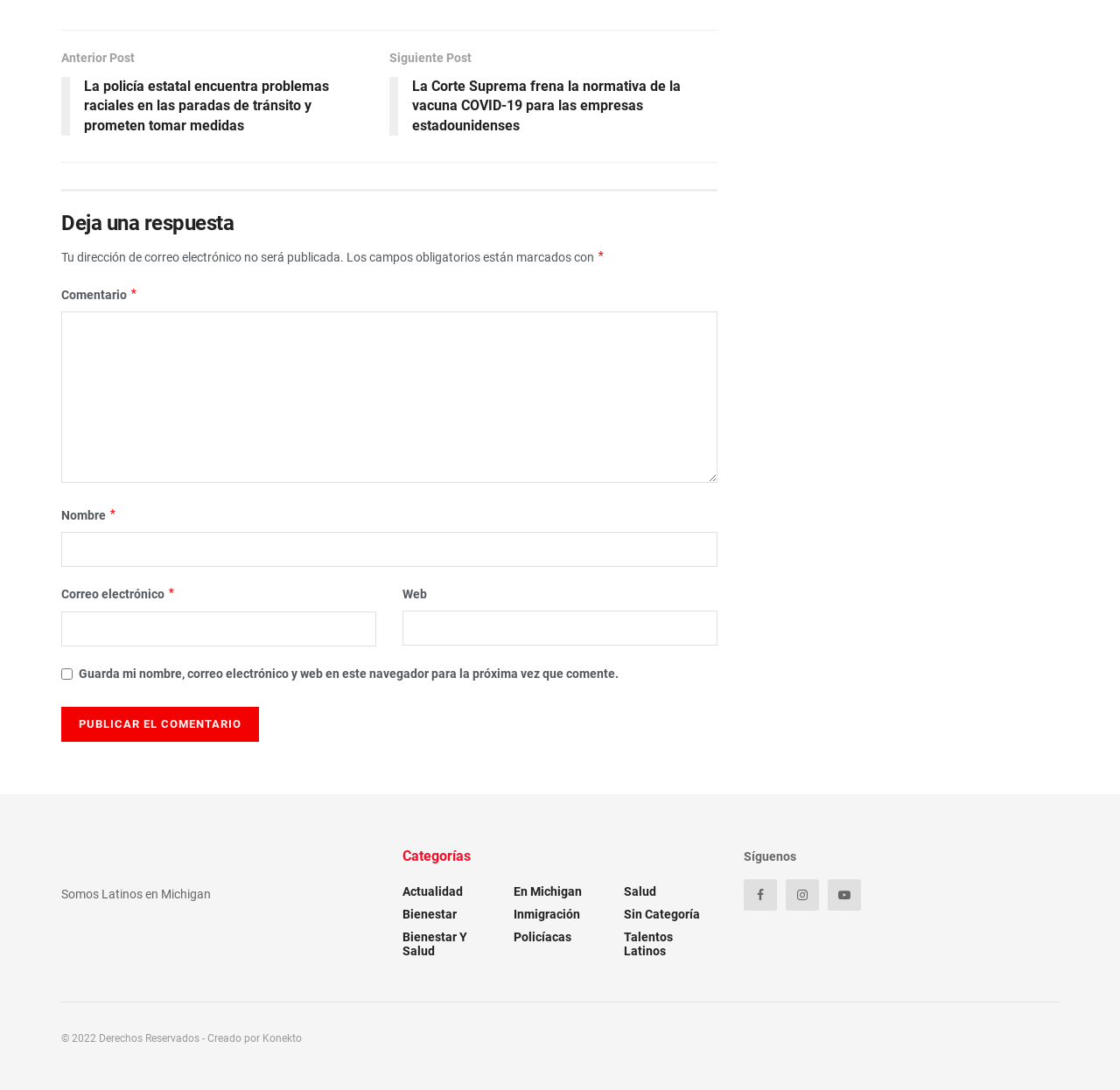Find the coordinates for the bounding box of the element with this description: "input value="1" aria-label="Quantity" value="1"".

None